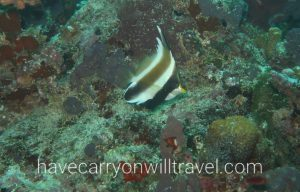What type of dives can adventurers experience in this area?
From the details in the image, provide a complete and detailed answer to the question.

According to the caption, diving in this area promises exhilarating experiences, such as drift dives where adventurers are whisked away by the current, revealing the breathtaking beauty of Fiji's underwater world.